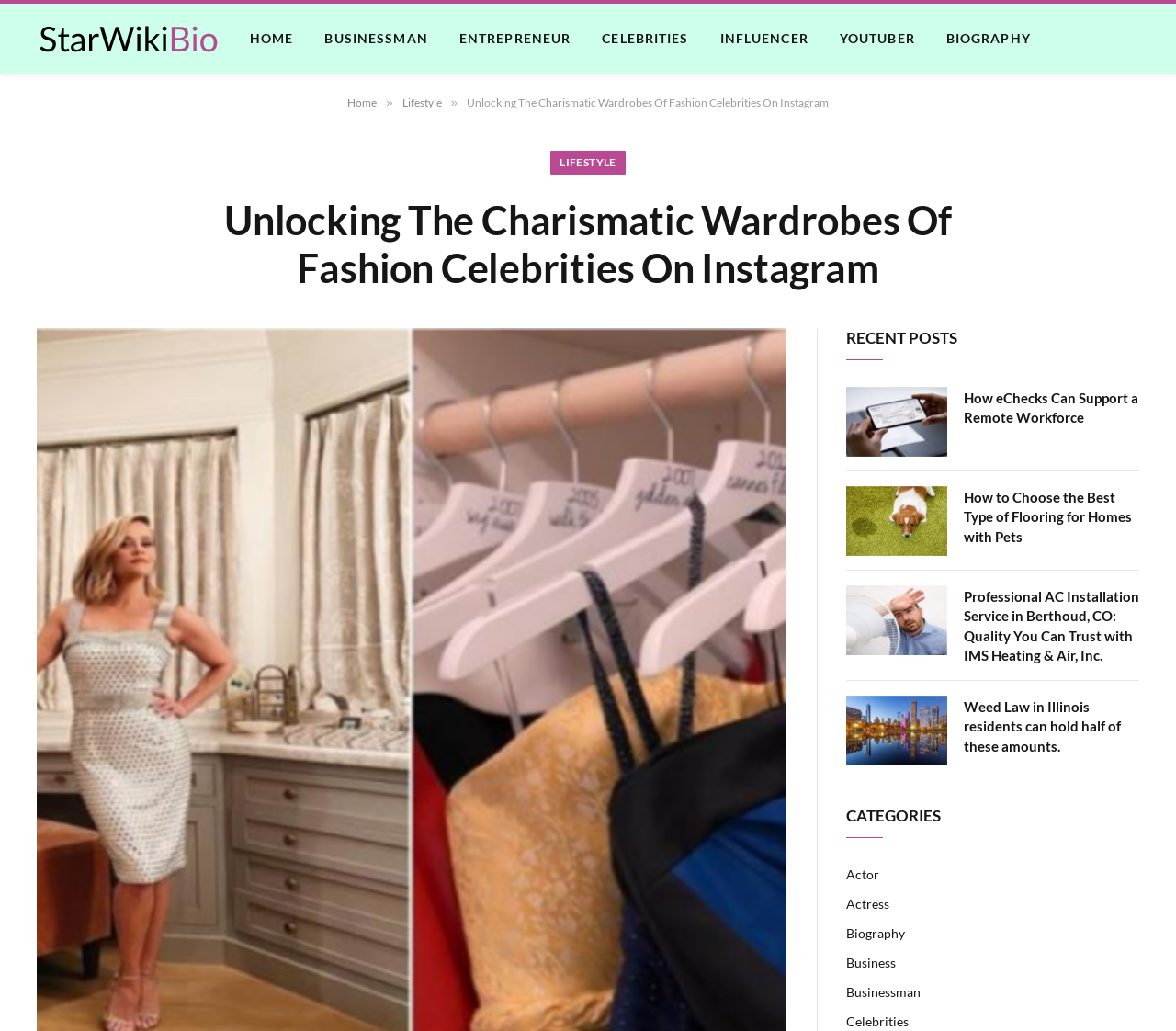Can you find the bounding box coordinates for the element to click on to achieve the instruction: "go to home page"?

[0.199, 0.004, 0.263, 0.071]